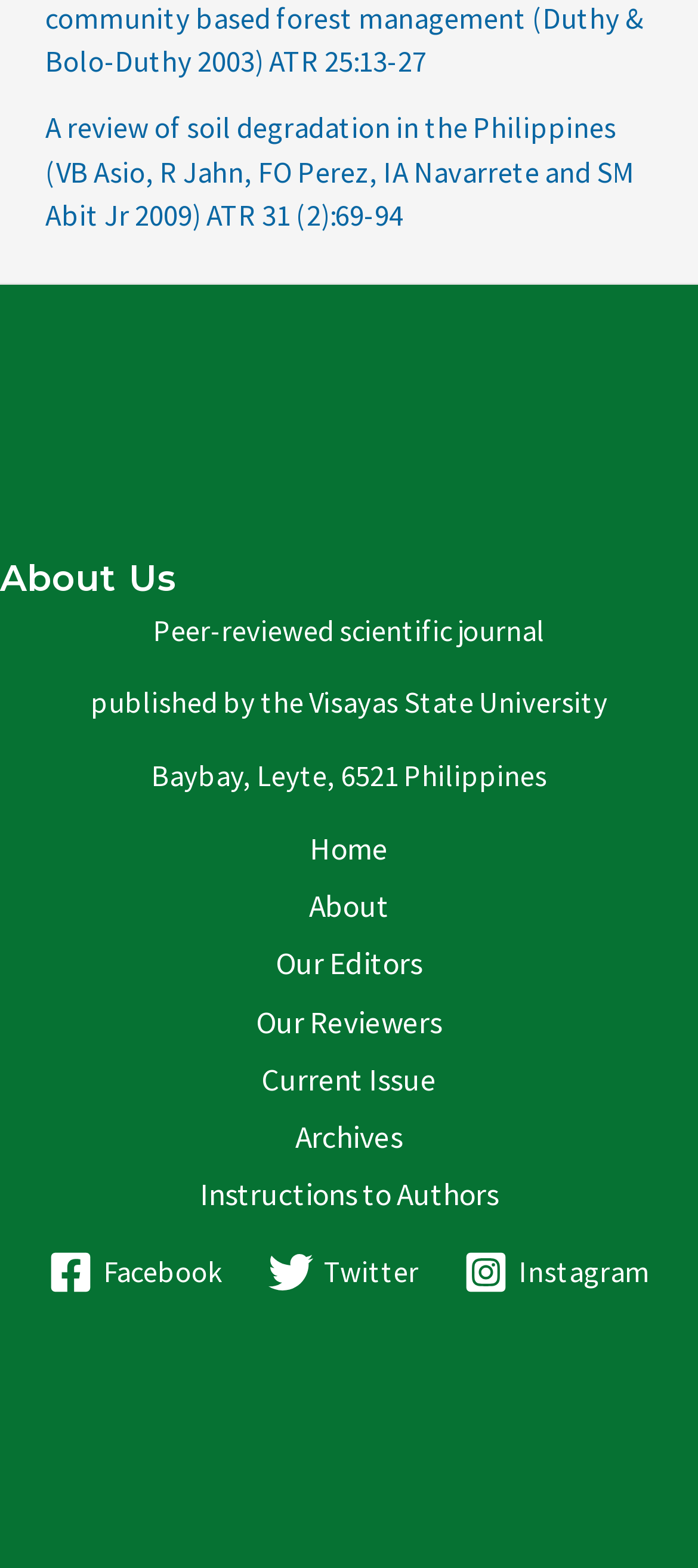Identify the bounding box coordinates of the region that should be clicked to execute the following instruction: "go to archives".

[0.372, 0.707, 0.628, 0.744]